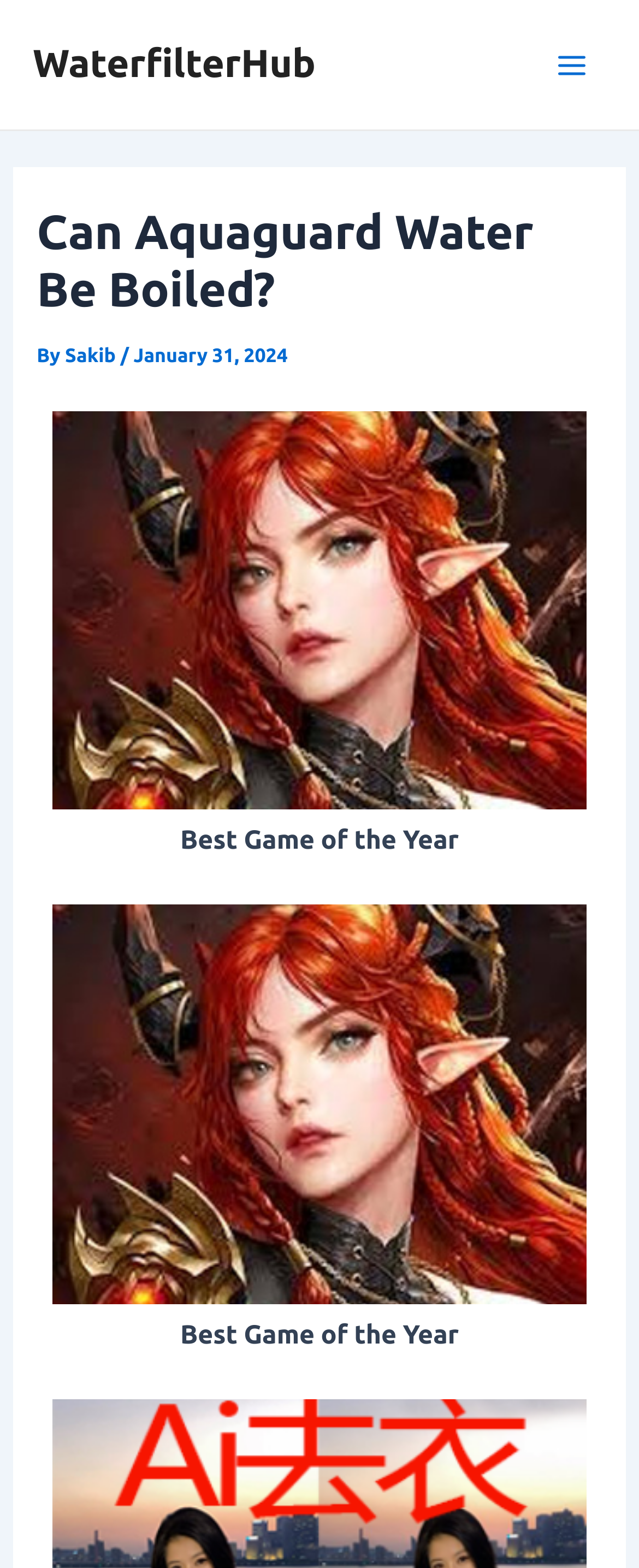Predict the bounding box coordinates for the UI element described as: "Menu". The coordinates should be four float numbers between 0 and 1, presented as [left, top, right, bottom].

None